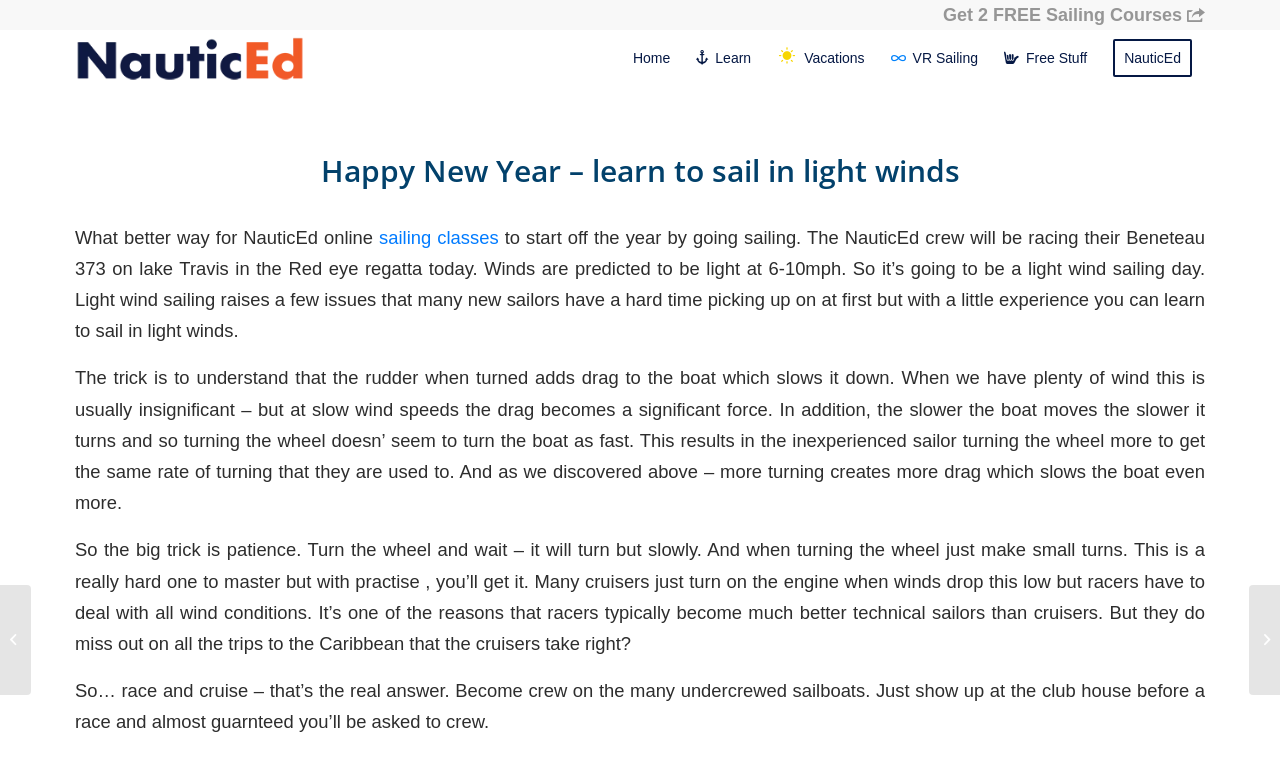Determine the bounding box coordinates for the area you should click to complete the following instruction: "Read about 'Reef un reef reef unreef'".

[0.976, 0.769, 1.0, 0.913]